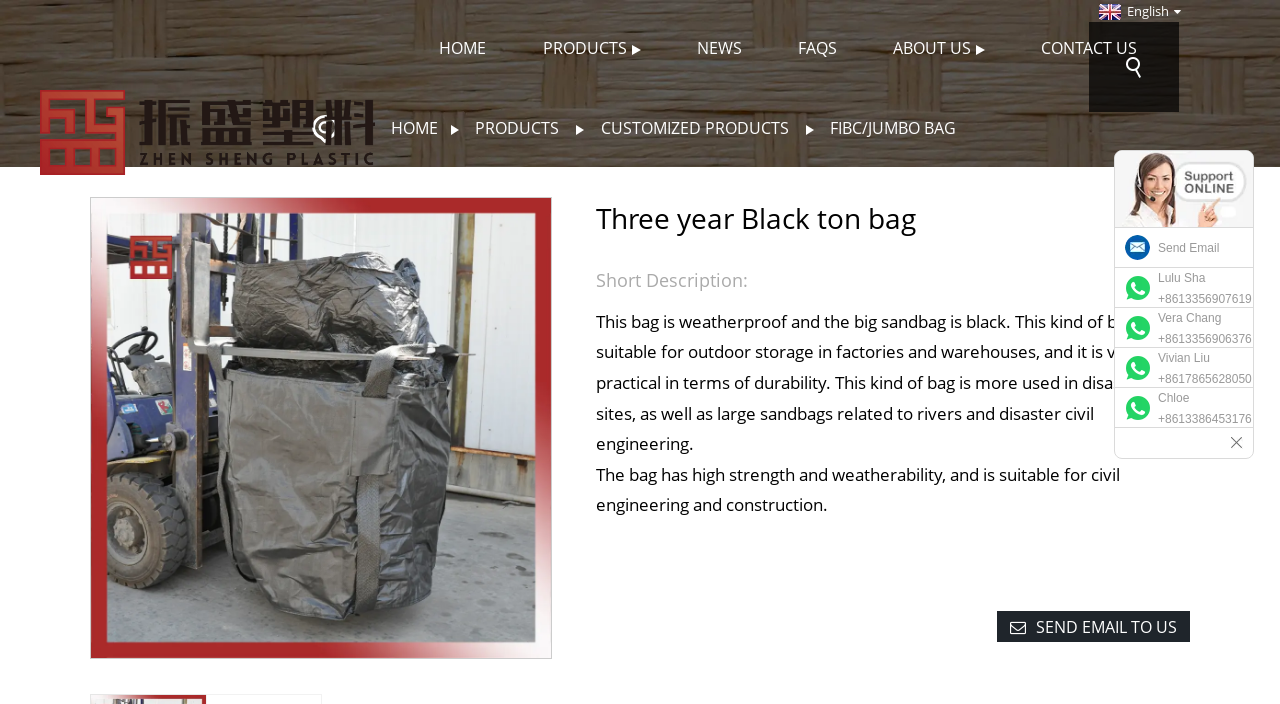Locate the bounding box coordinates of the UI element described by: "Send email to us". Provide the coordinates as four float numbers between 0 and 1, formatted as [left, top, right, bottom].

[0.779, 0.868, 0.93, 0.913]